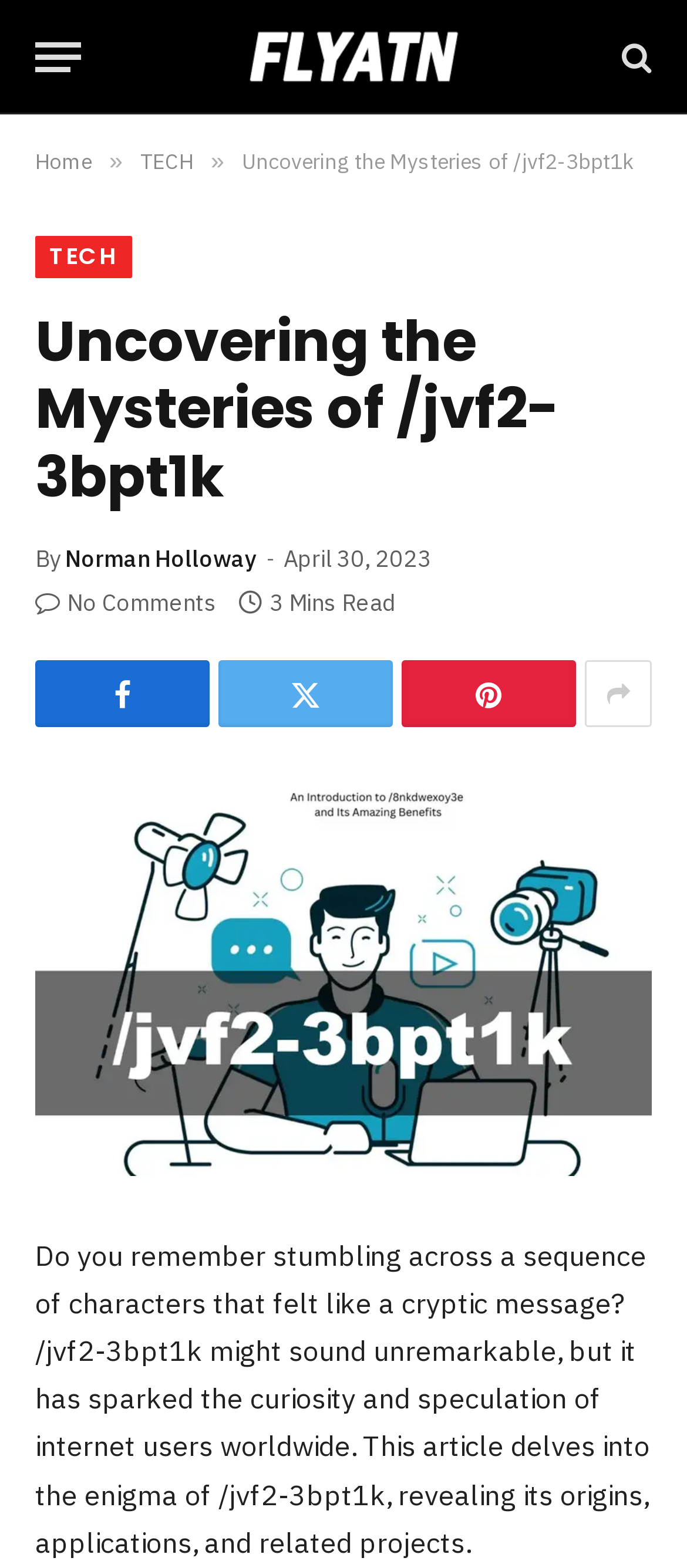How many comments does the article have?
Analyze the image and provide a thorough answer to the question.

I found the number of comments by looking at the link with the text ' No Comments'.